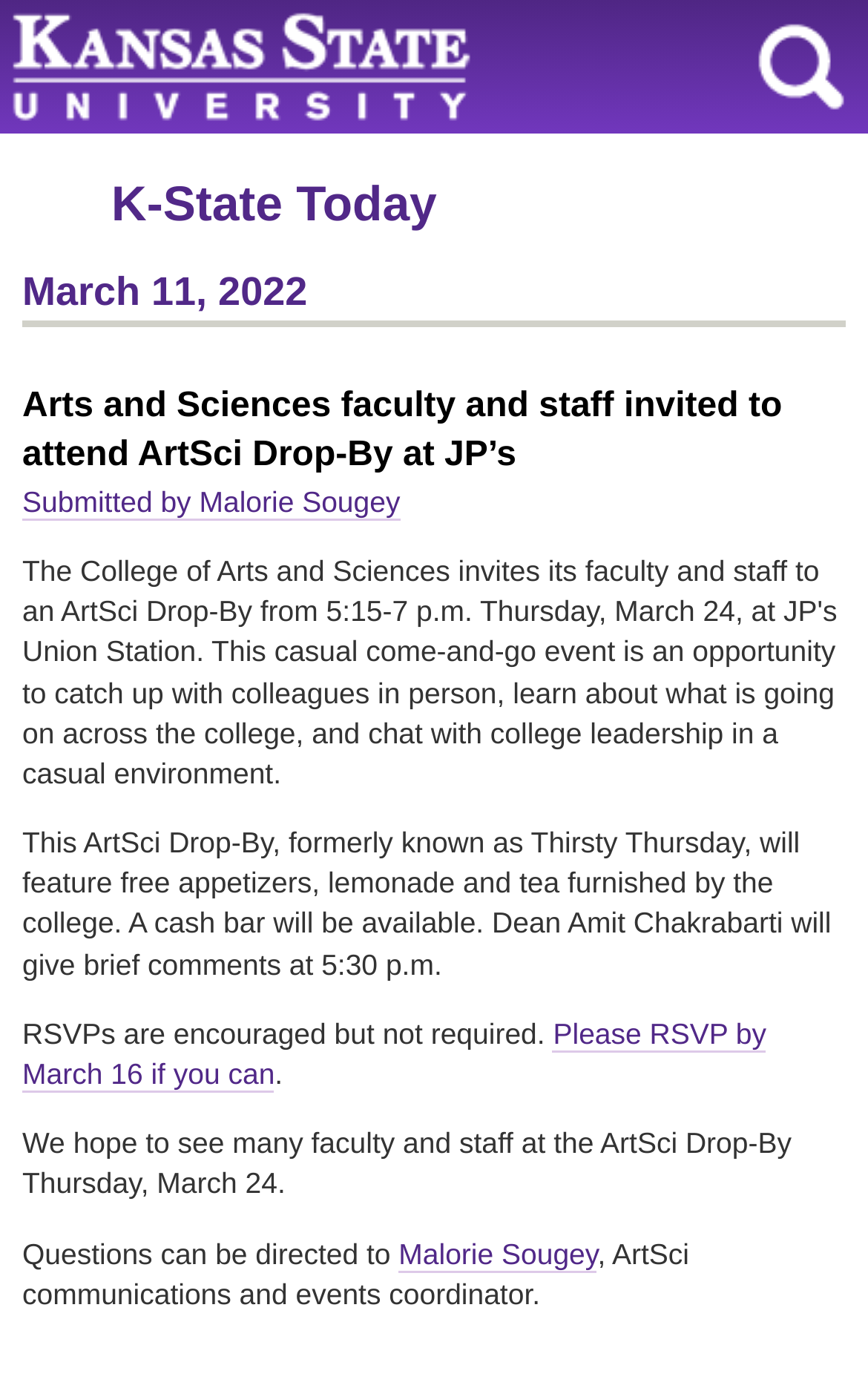What is the name of the university?
Ensure your answer is thorough and detailed.

The question asks for the name of the university, which can be found in the heading element with the text 'Kansas State University' at the top of the webpage.